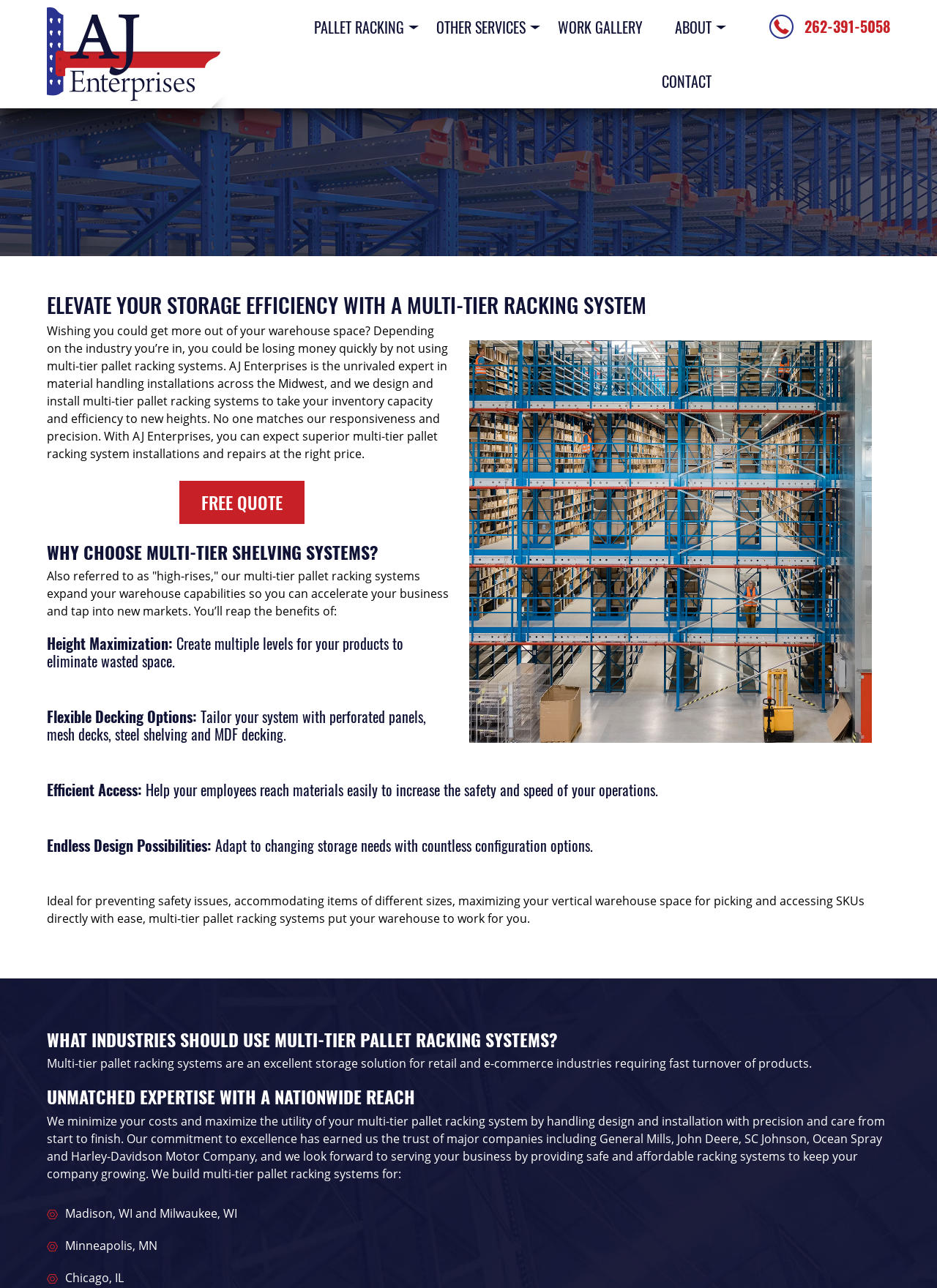Calculate the bounding box coordinates of the UI element given the description: "Modular Office Installation".

[0.45, 0.15, 0.716, 0.172]